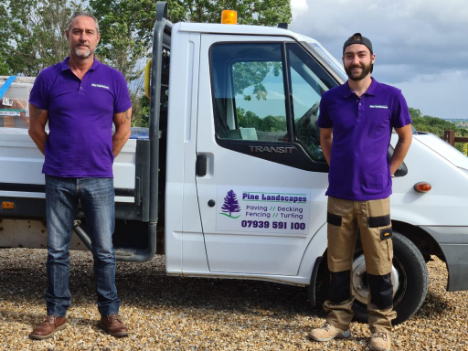Detail every significant feature and component of the image.

The image features two individuals standing proudly beside a white van, prominently displaying the branding of "Pine Landscapes." Both individuals are wearing matching purple polo shirts, indicative of their affiliation with the landscaping company. The man on the left has a beard and is dressed in jeans, while the younger man on the right is wearing beige work trousers, suggesting they are involved in hands-on landscaping work. 

The van is equipped for landscaping services, with visible text advertising various services offered, including paving, decking, fencing, and turfing, along with a contact number, 07939 591 100. The background suggests an outdoor setting with greenery, enhancing the context of their work in landscaping. This visual representation signifies a professional and approachable team, ready to assist with various outdoor projects.